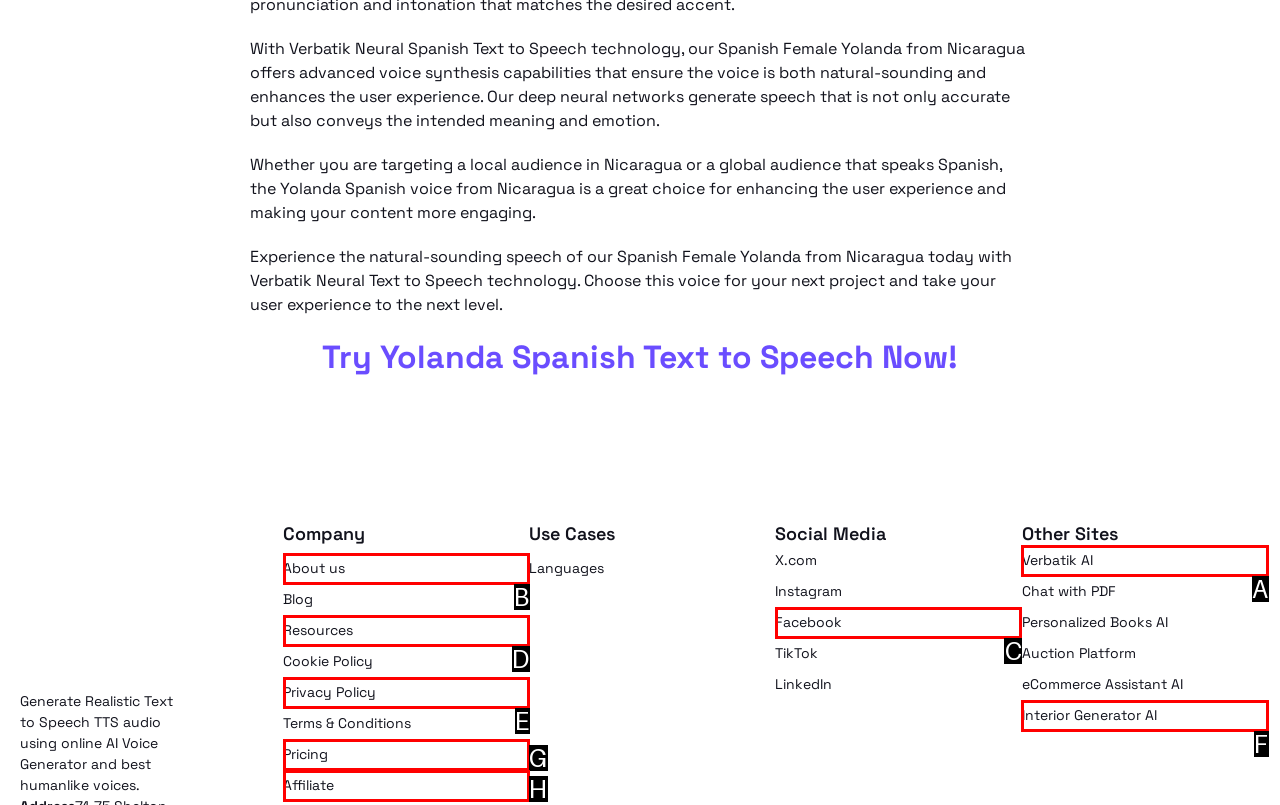Select the HTML element that fits the following description: Facebook
Provide the letter of the matching option.

C